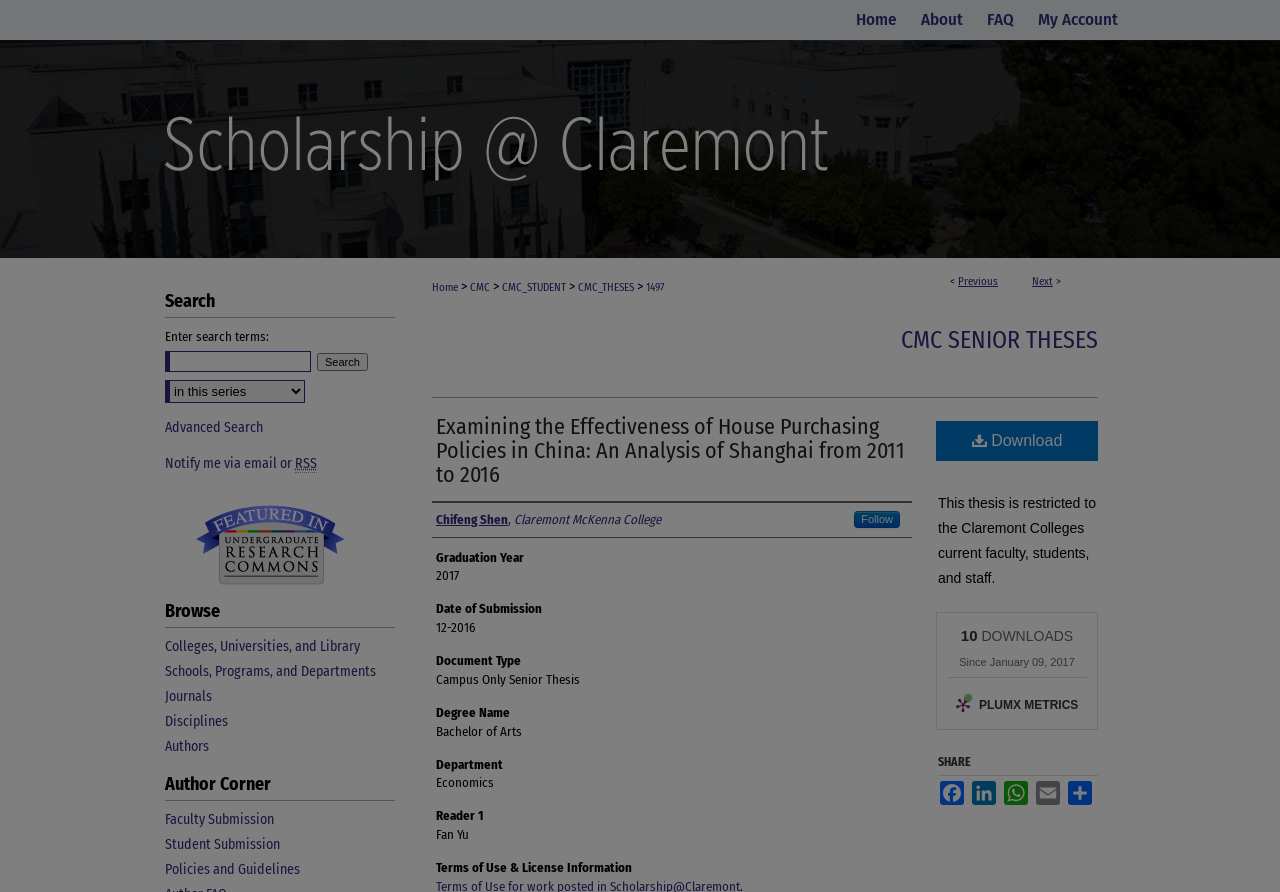Determine the bounding box coordinates for the clickable element required to fulfill the instruction: "Click on Flights". Provide the coordinates as four float numbers between 0 and 1, i.e., [left, top, right, bottom].

None